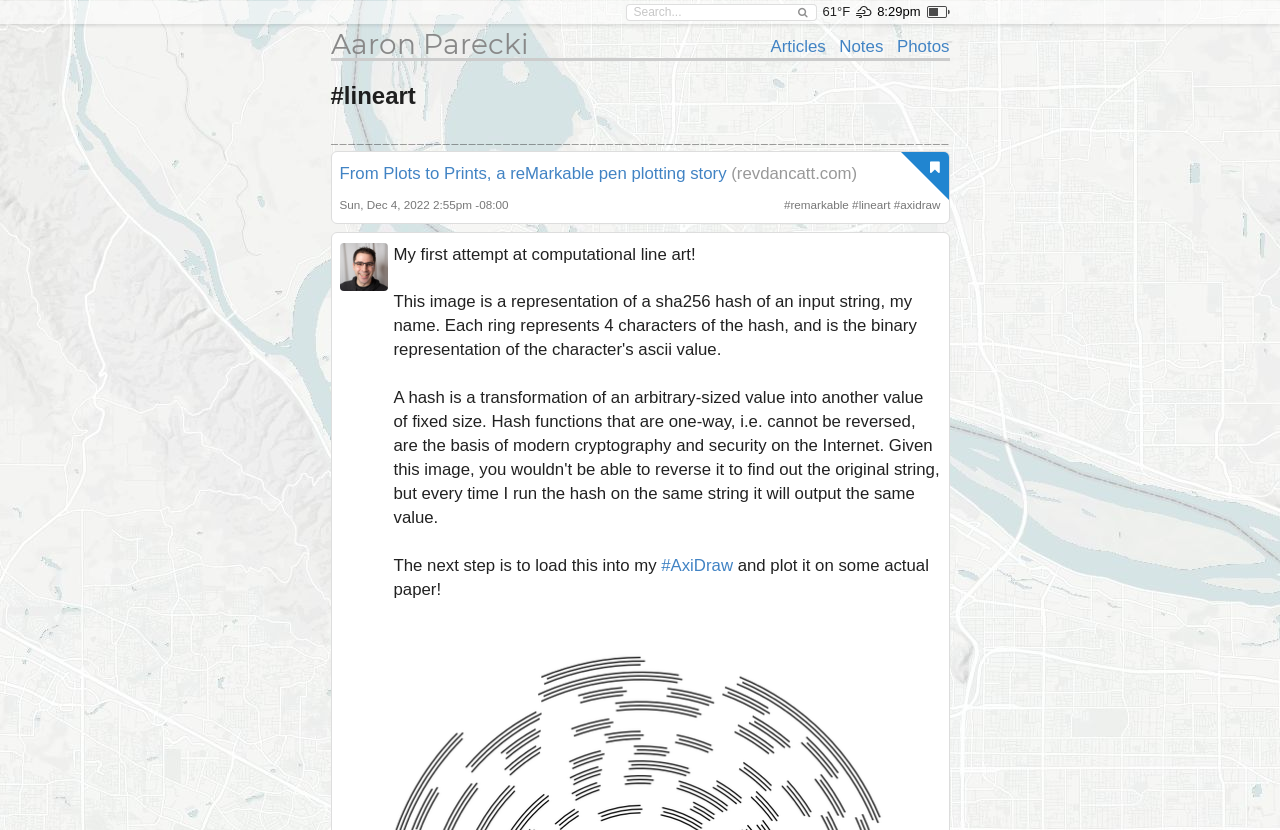Please find the bounding box coordinates in the format (top-left x, top-left y, bottom-right x, bottom-right y) for the given element description. Ensure the coordinates are floating point numbers between 0 and 1. Description: 8:29pm

[0.685, 0.005, 0.719, 0.023]